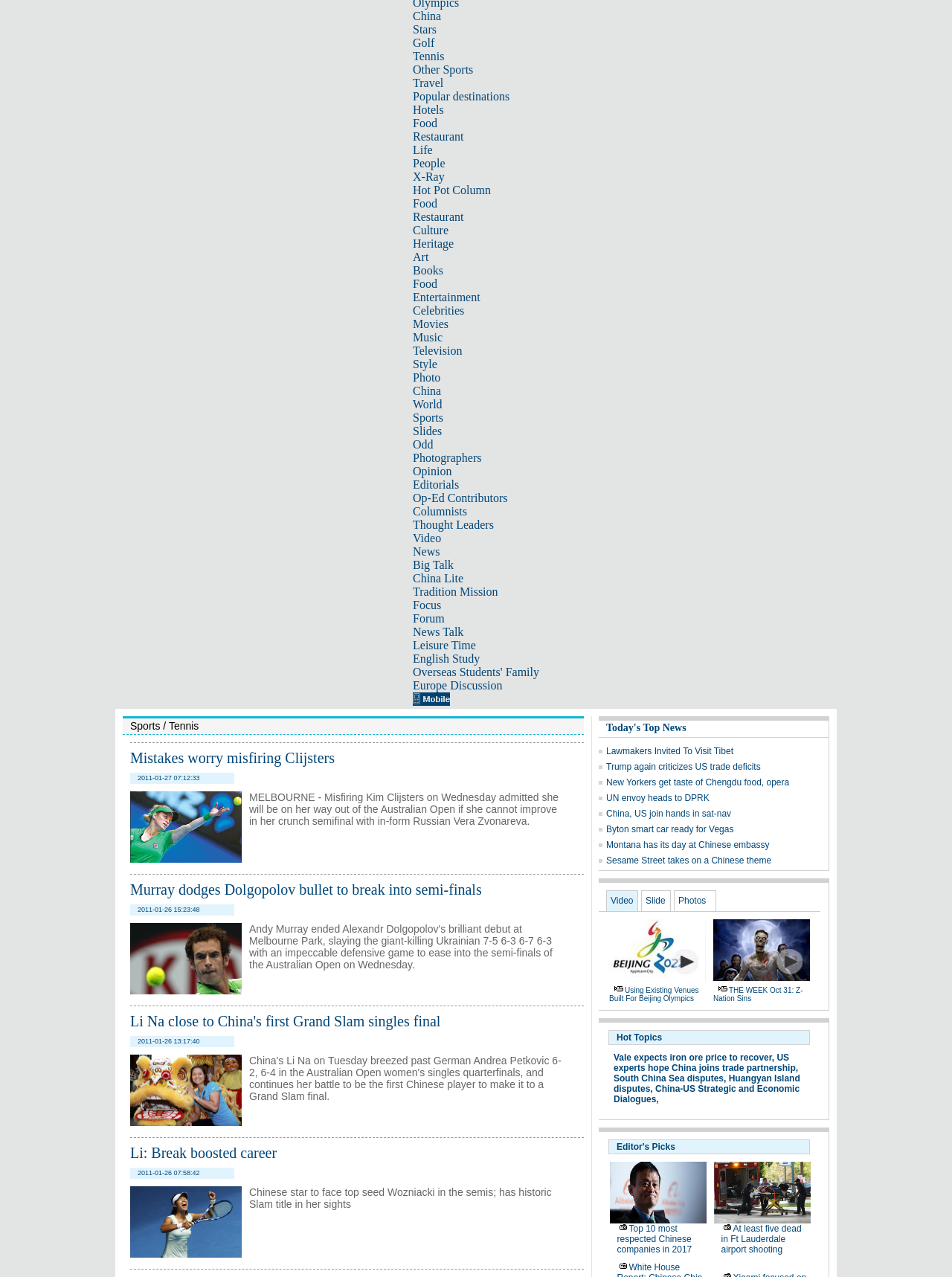Please provide the bounding box coordinates for the UI element as described: "Television". The coordinates must be four floats between 0 and 1, represented as [left, top, right, bottom].

[0.434, 0.27, 0.485, 0.28]